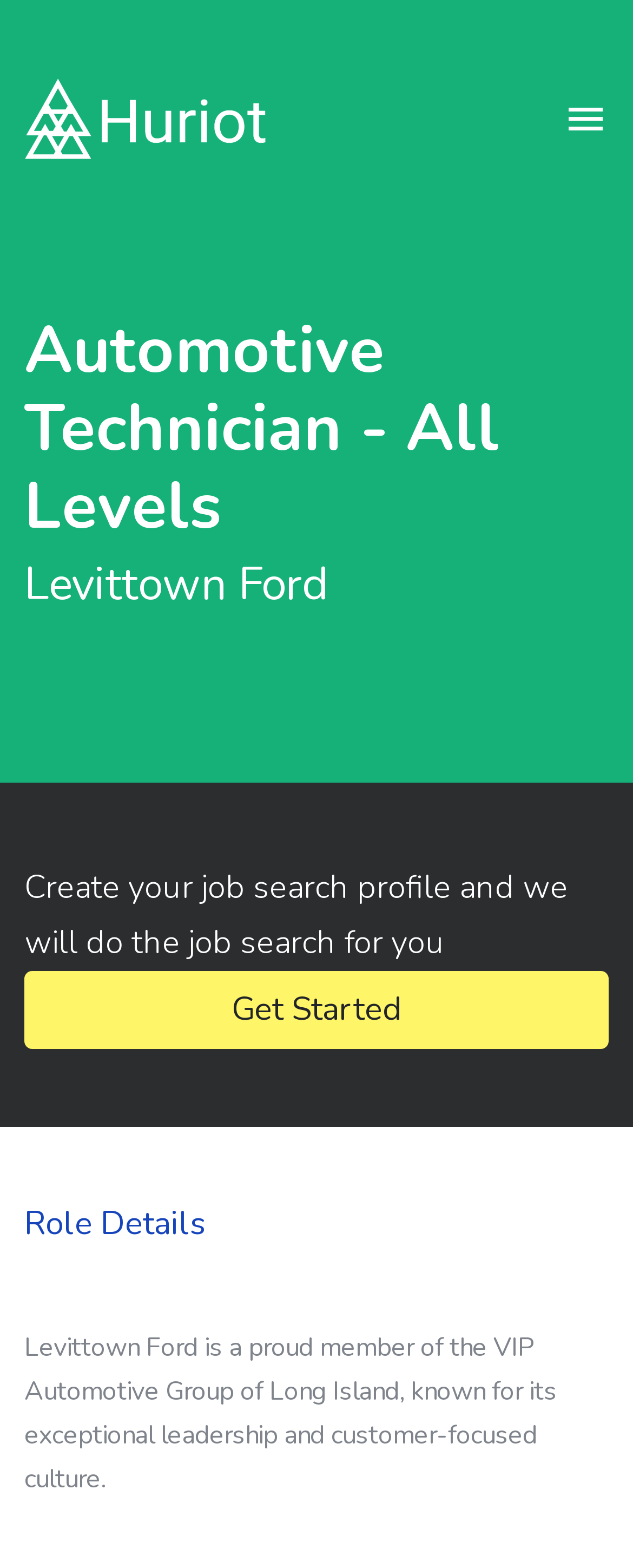Identify the headline of the webpage and generate its text content.

Automotive Technician - All Levels